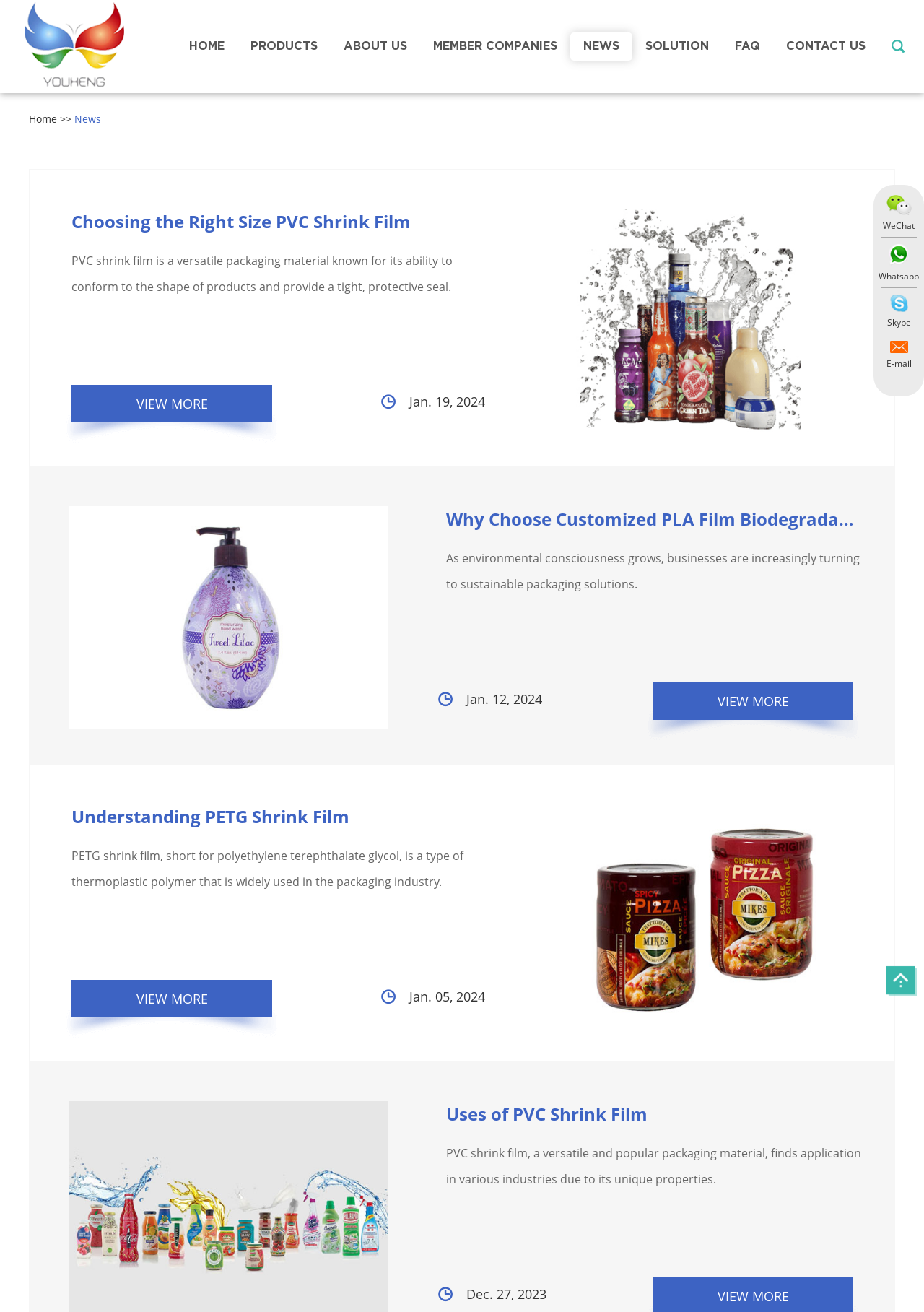Determine the bounding box coordinates of the clickable element necessary to fulfill the instruction: "Read about Understanding PETG Shrink Film". Provide the coordinates as four float numbers within the 0 to 1 range, i.e., [left, top, right, bottom].

[0.58, 0.613, 0.925, 0.783]